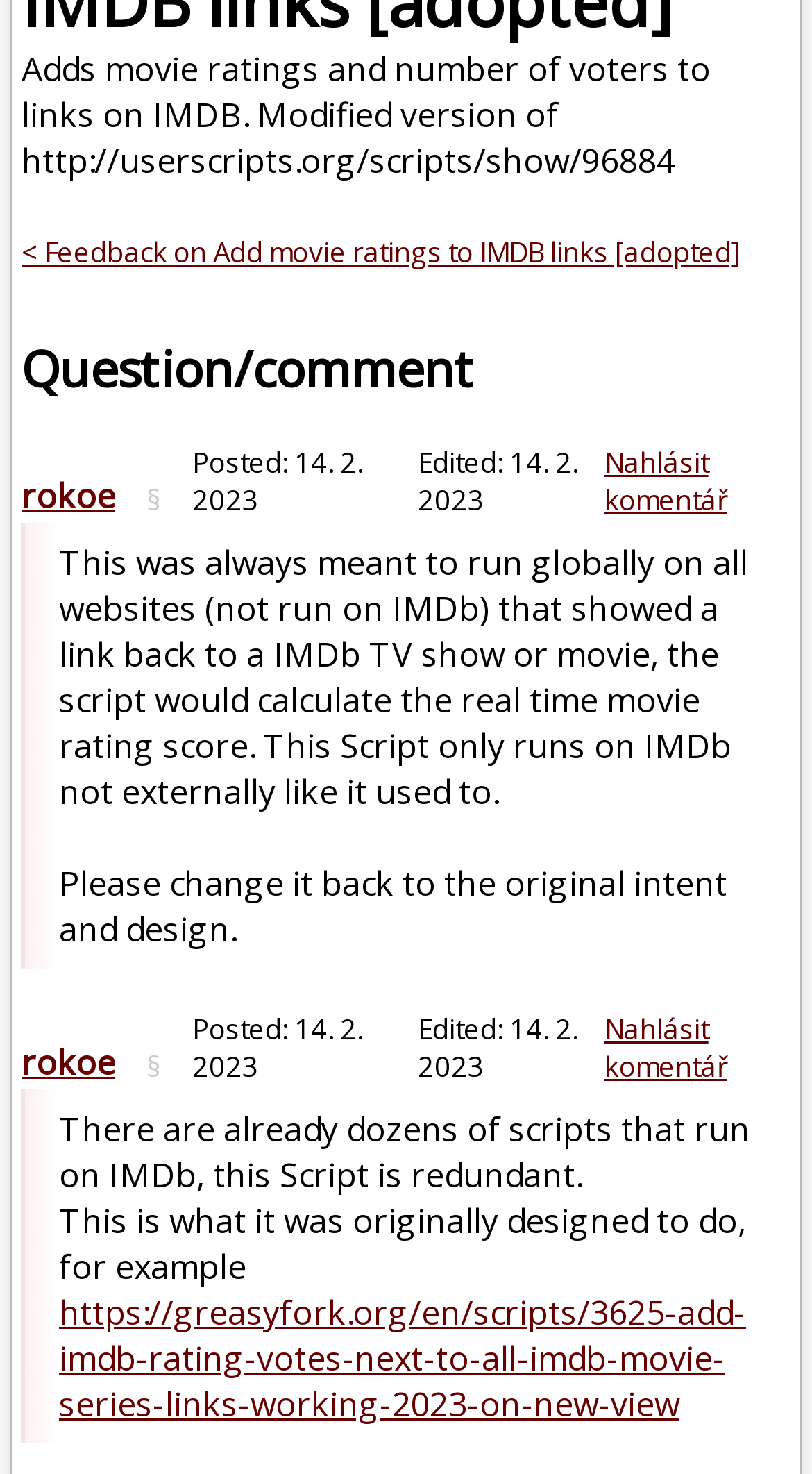Using the webpage screenshot, find the UI element described by rokoe. Provide the bounding box coordinates in the format (top-left x, top-left y, bottom-right x, bottom-right y), ensuring all values are floating point numbers between 0 and 1.

[0.027, 0.322, 0.142, 0.353]